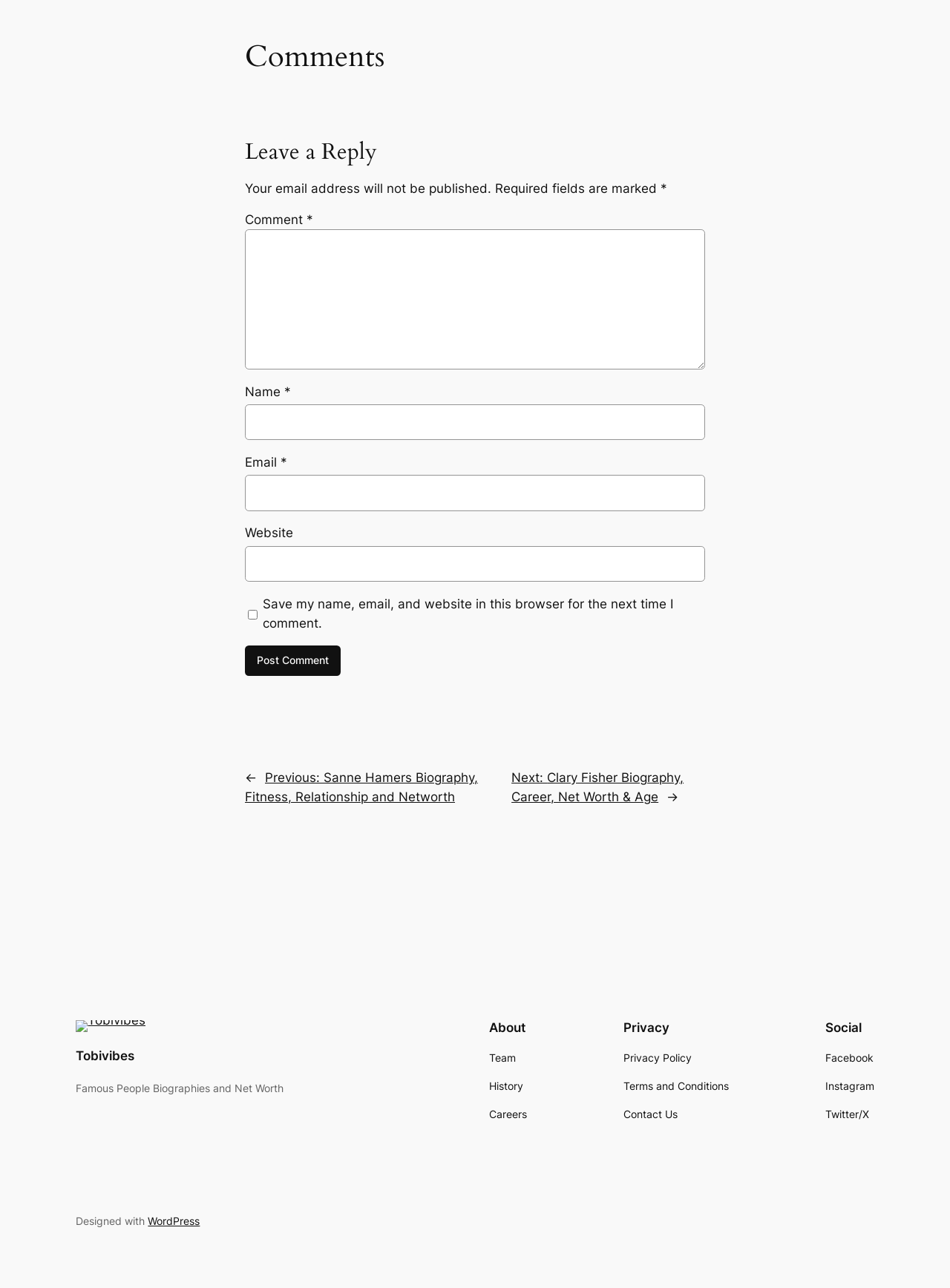What type of content does this website provide?
Please use the visual content to give a single word or phrase answer.

Biographies and Net Worth